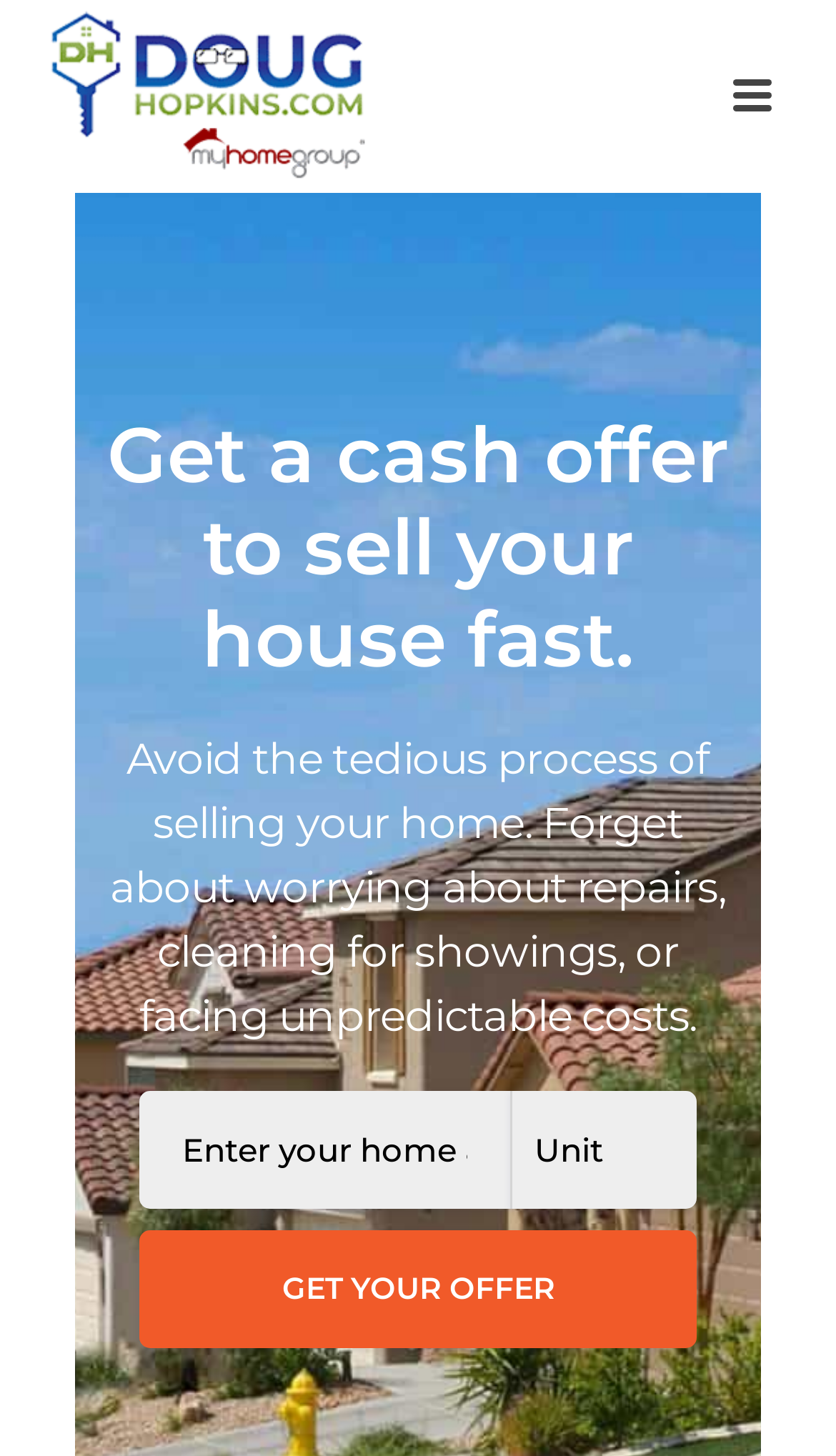What information is required to get an offer?
Refer to the image and provide a thorough answer to the question.

The webpage contains two textboxes labeled 'HOUSE' and 'UNIT', which suggests that users need to provide this information to get a cash offer for their property.